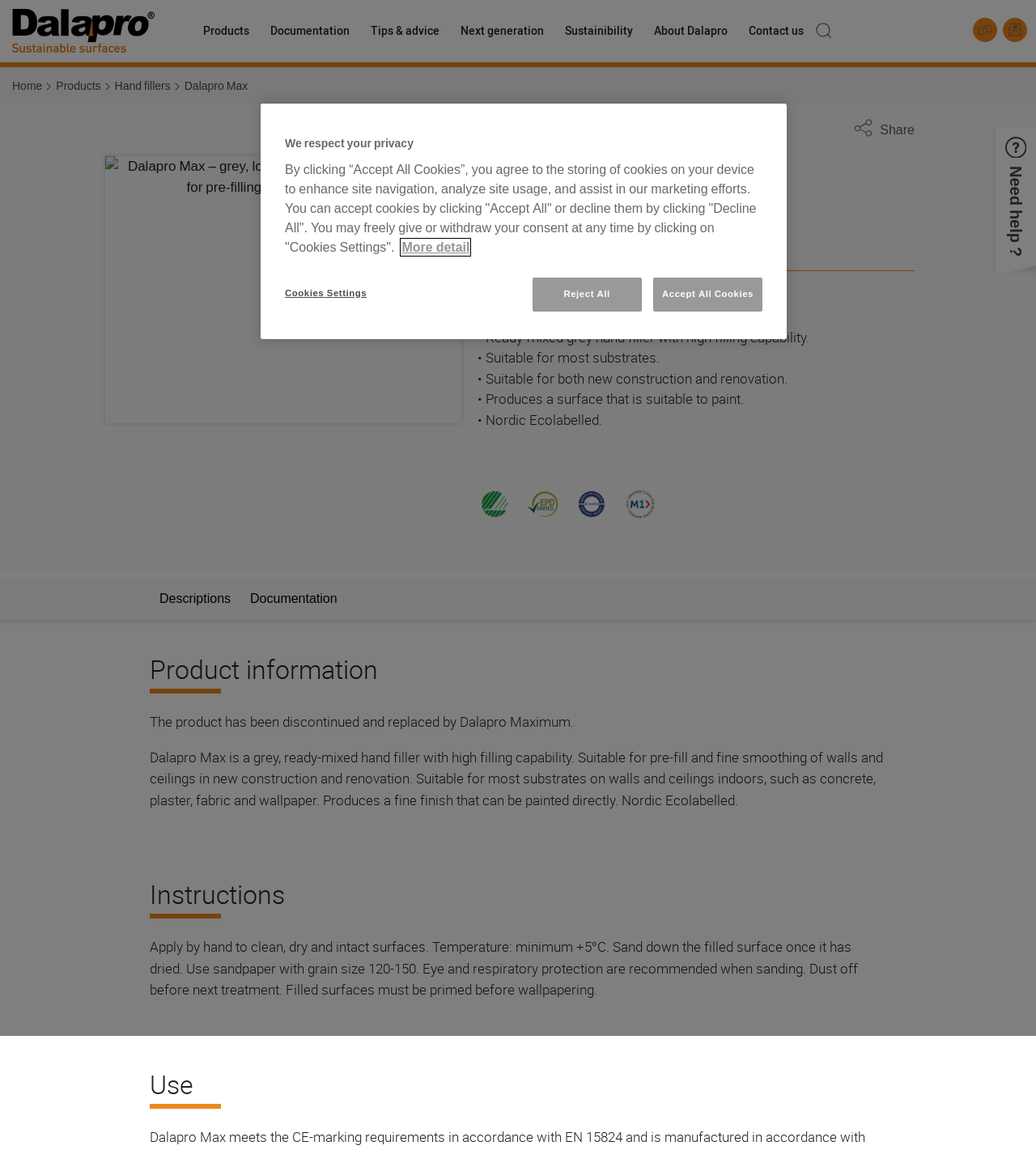What is the certification of Dalapro Max?
Please provide a single word or phrase as your answer based on the screenshot.

Nordic Ecolabelled